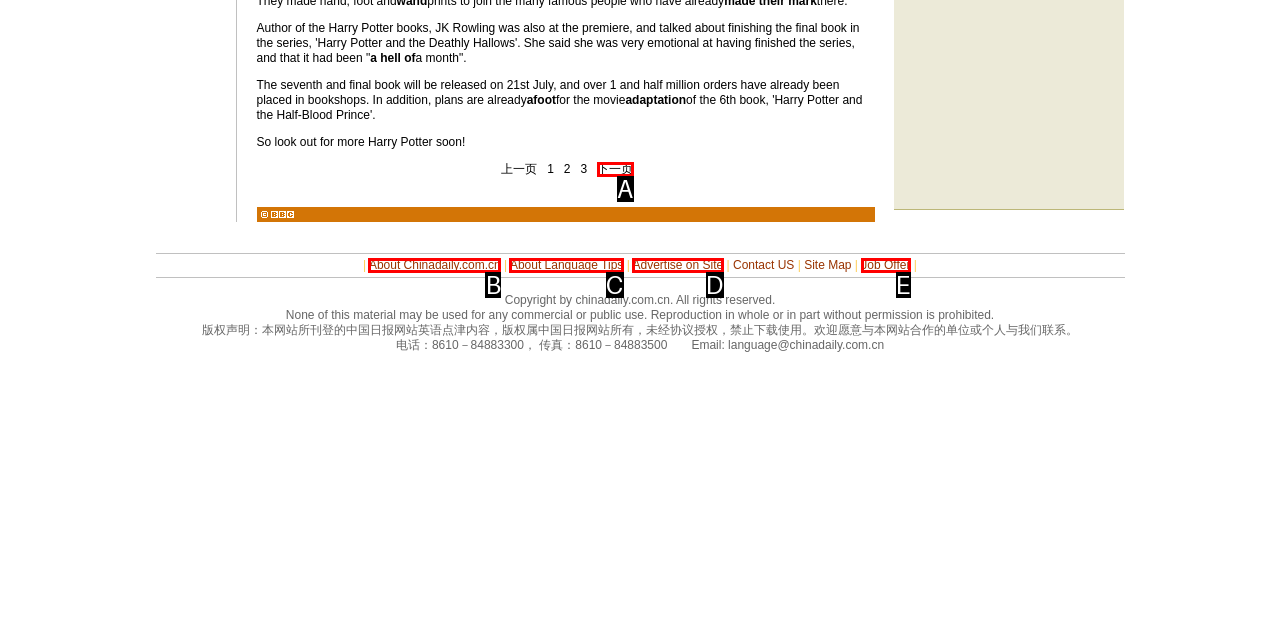Refer to the element description: 下一页 and identify the matching HTML element. State your answer with the appropriate letter.

A